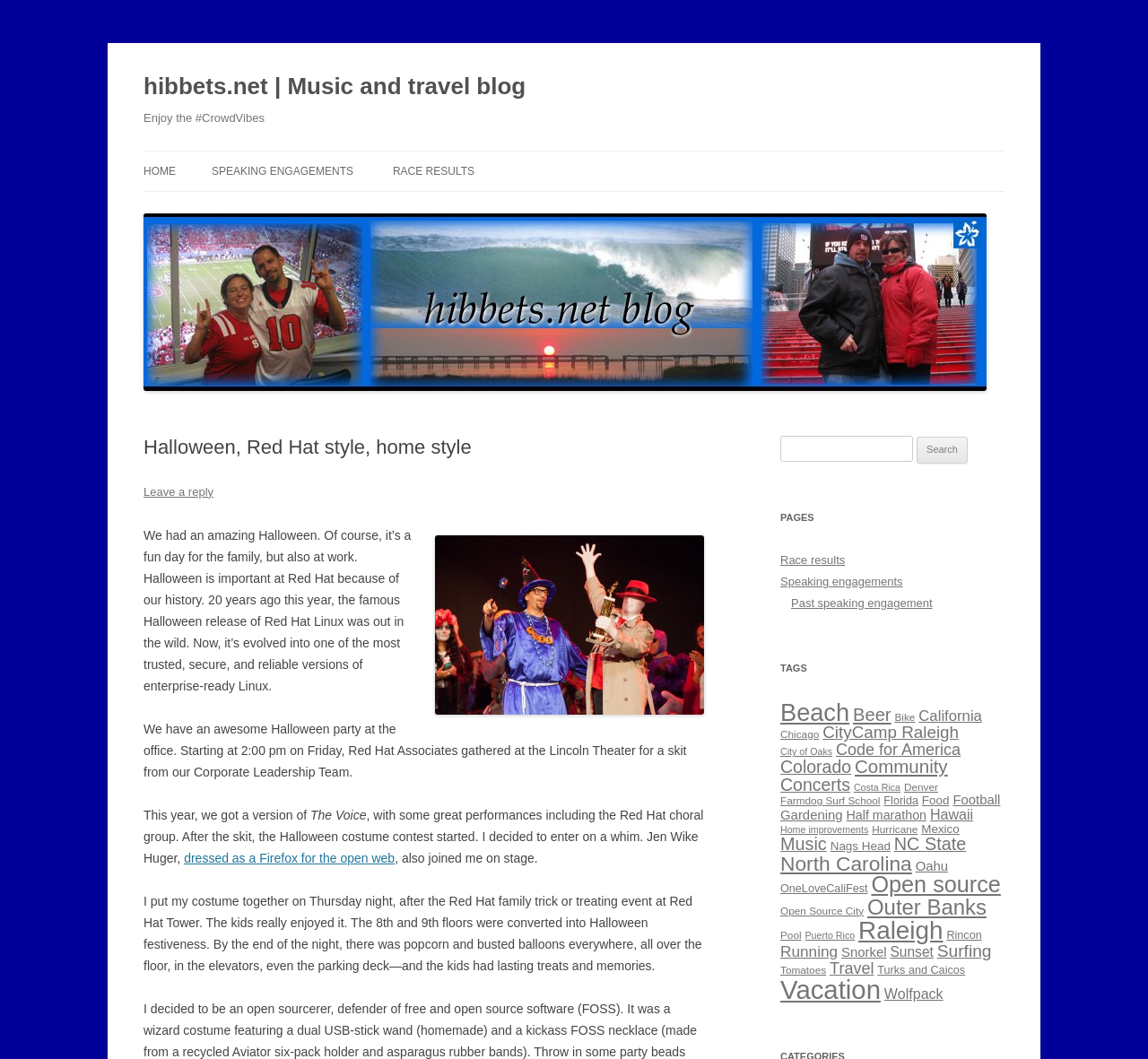Please determine the bounding box coordinates for the element that should be clicked to follow these instructions: "Download Windows 10 Pro 64-bit graphics controller".

None